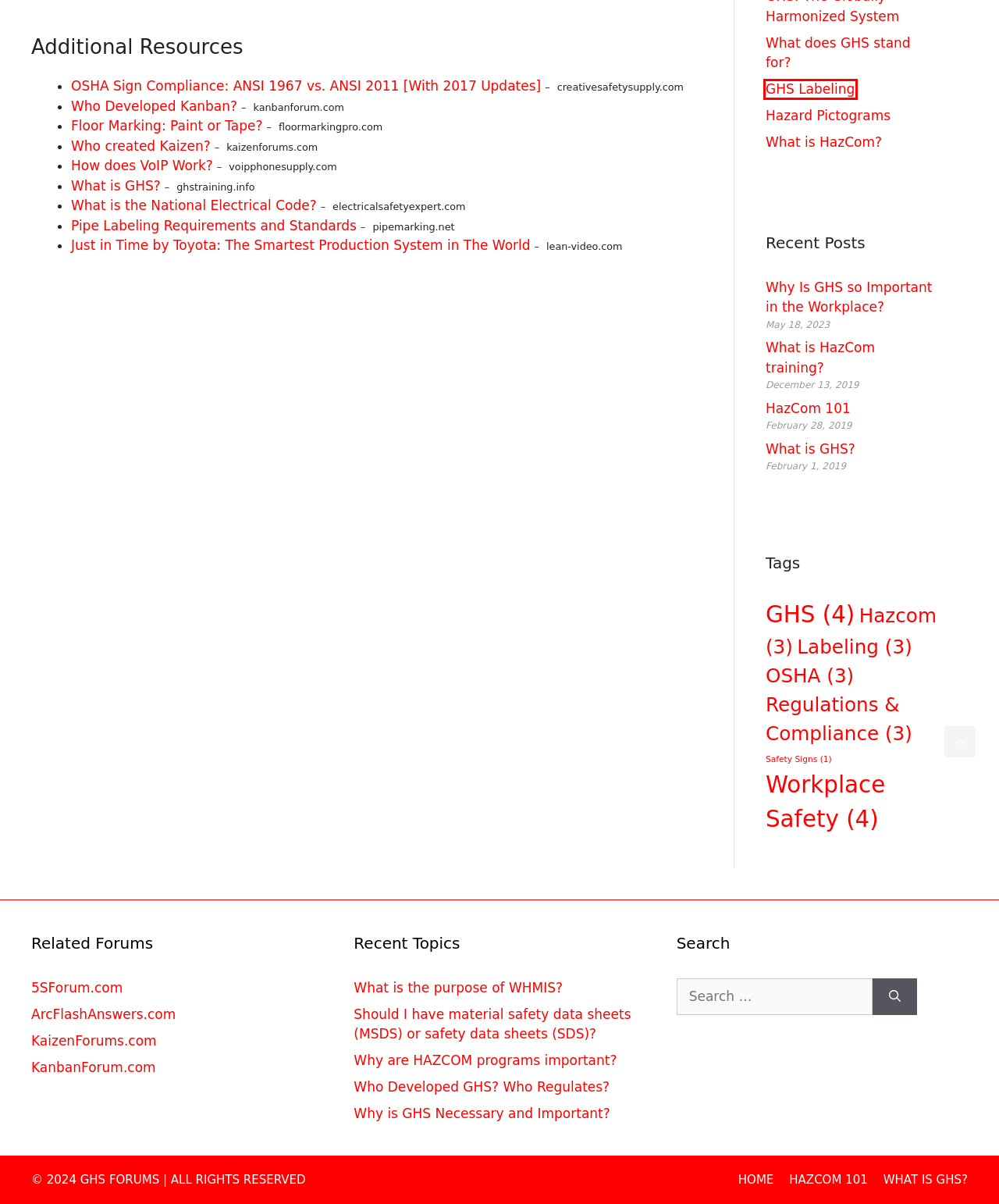You are provided a screenshot of a webpage featuring a red bounding box around a UI element. Choose the webpage description that most accurately represents the new webpage after clicking the element within the red bounding box. Here are the candidates:
A. FREE GHS Labeling Guide from Creative Safety Supply
B. Get your 5S program on the path to success with our FREE 5S Guide AND Poster.
C. FREE OSHA Safety Sign Guide from Creative Safety Supply
D. What is HAZCOM? (Hazard Communication Definition + OSHA Standards)
E. GHS Labeling Products - Creative Safety Supply
F. What does GHS stand for? | Creative Safety Supply
G. Hazard Pictograms (GHS Symbols) | Creative Safety Supply
H. OSHA Sign Compliance: ANSI 1967 vs. ANSI 2011 [With 2017 Updates]

E